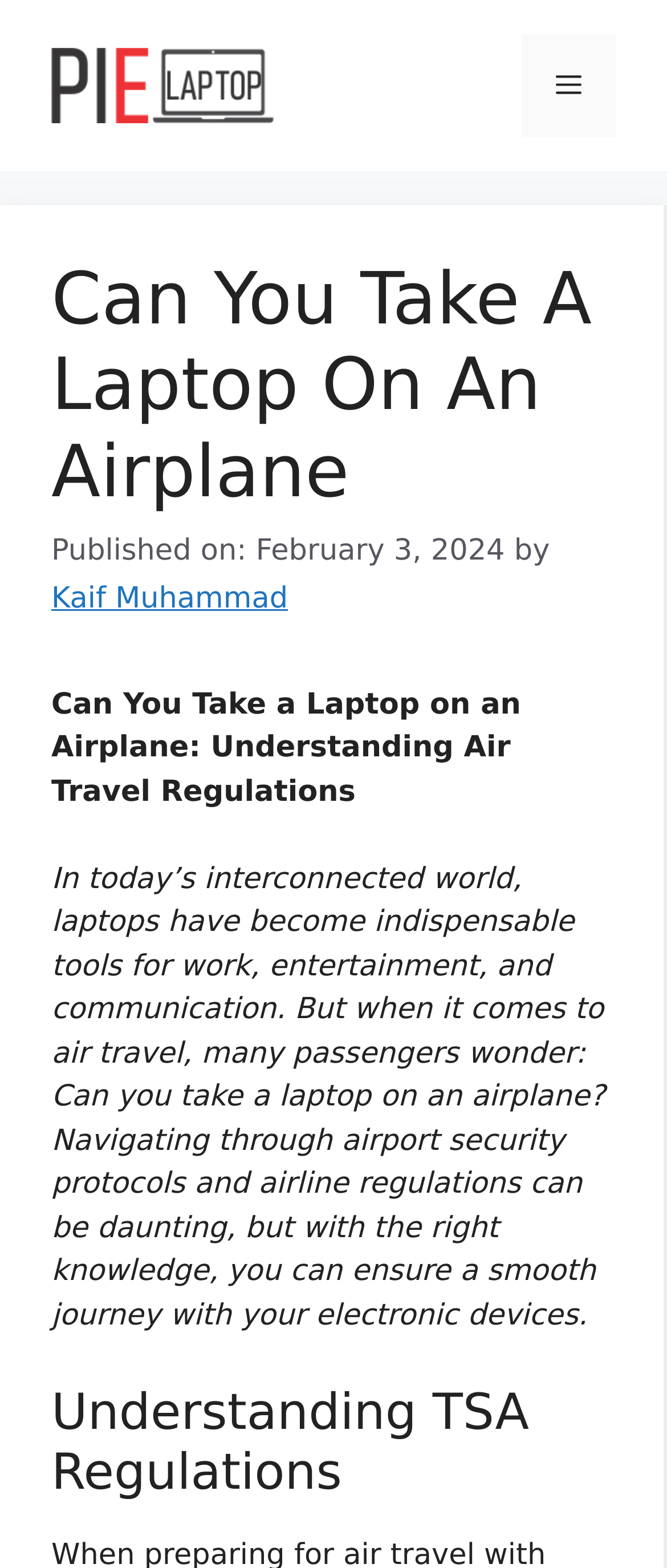Who is the author of the article?
Refer to the image and answer the question using a single word or phrase.

Kaif Muhammad